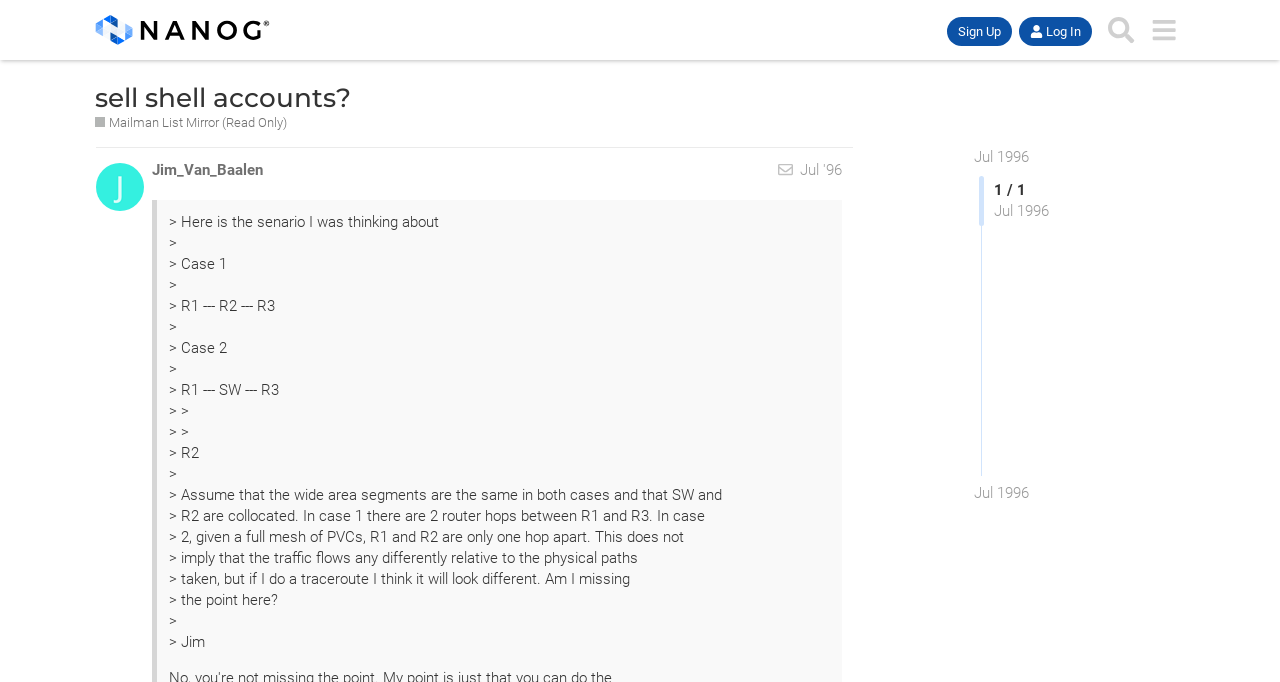Respond to the following question using a concise word or phrase: 
What is the question being asked in the post?

Will the traceroute look different?